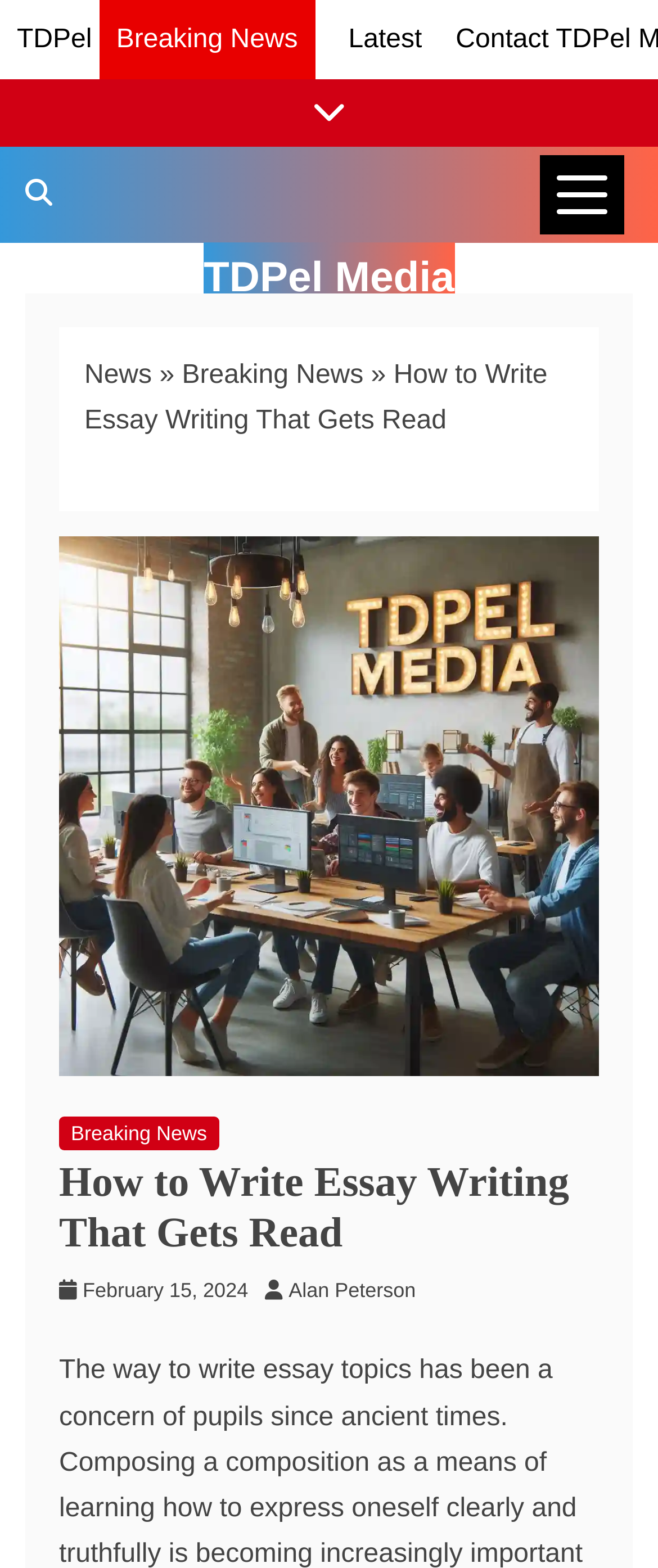Locate the bounding box coordinates of the element that needs to be clicked to carry out the instruction: "click on the 'TDPel' link". The coordinates should be given as four float numbers ranging from 0 to 1, i.e., [left, top, right, bottom].

[0.026, 0.016, 0.14, 0.034]